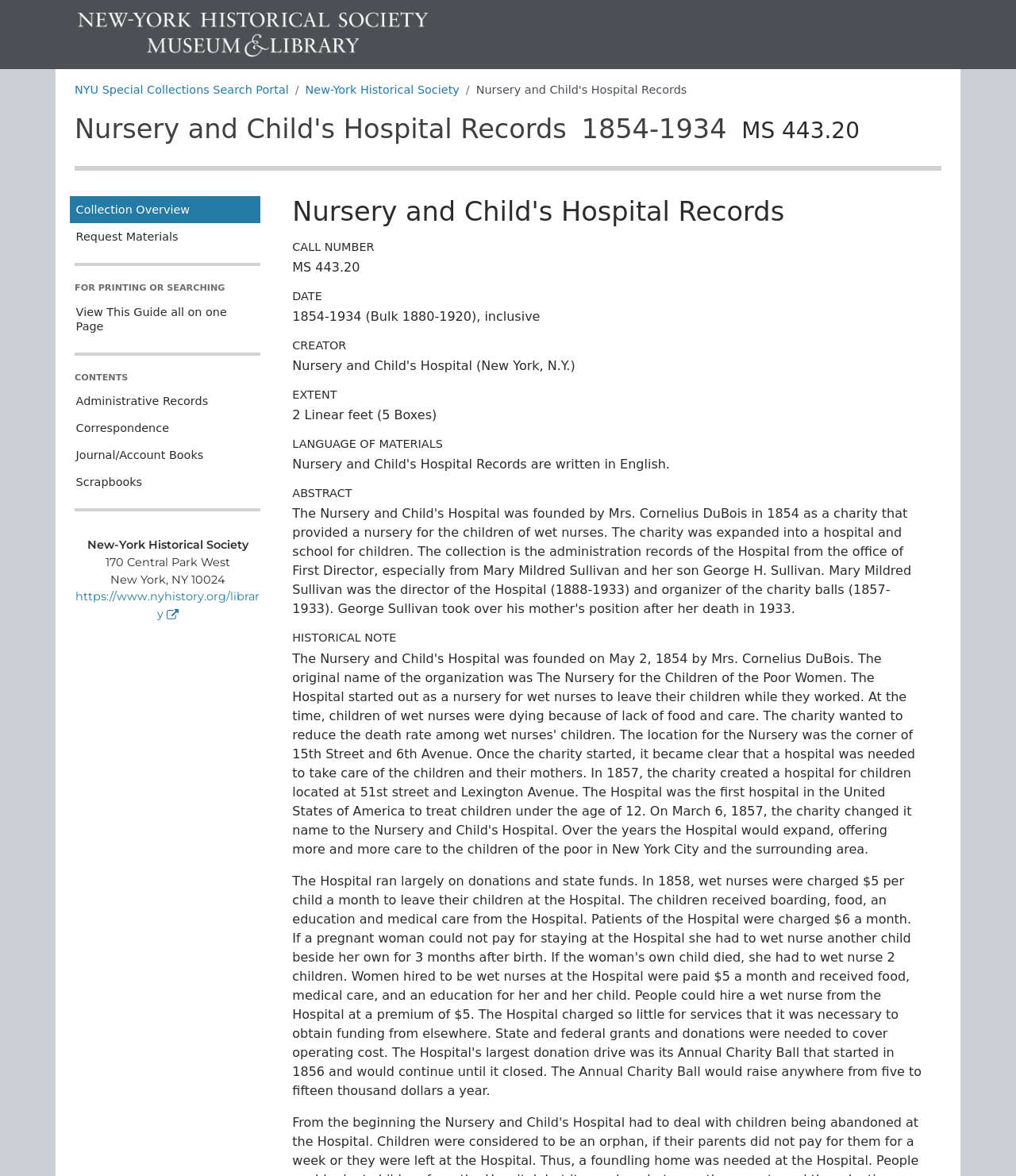What is the extent of the records?
Identify the answer in the screenshot and reply with a single word or phrase.

2 Linear feet (5 Boxes)